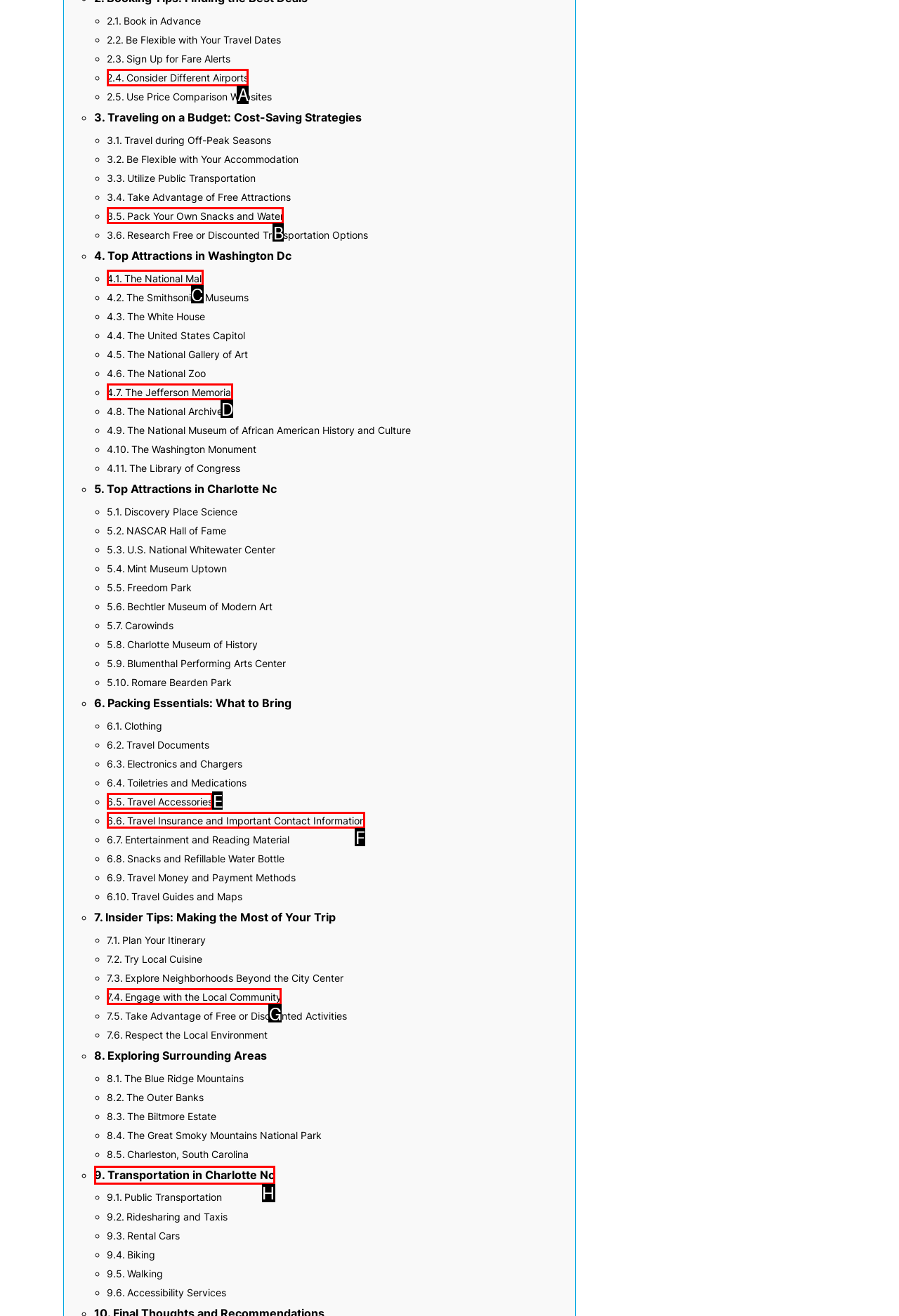Select the correct UI element to complete the task: Learn about 'The National Mall'
Please provide the letter of the chosen option.

C